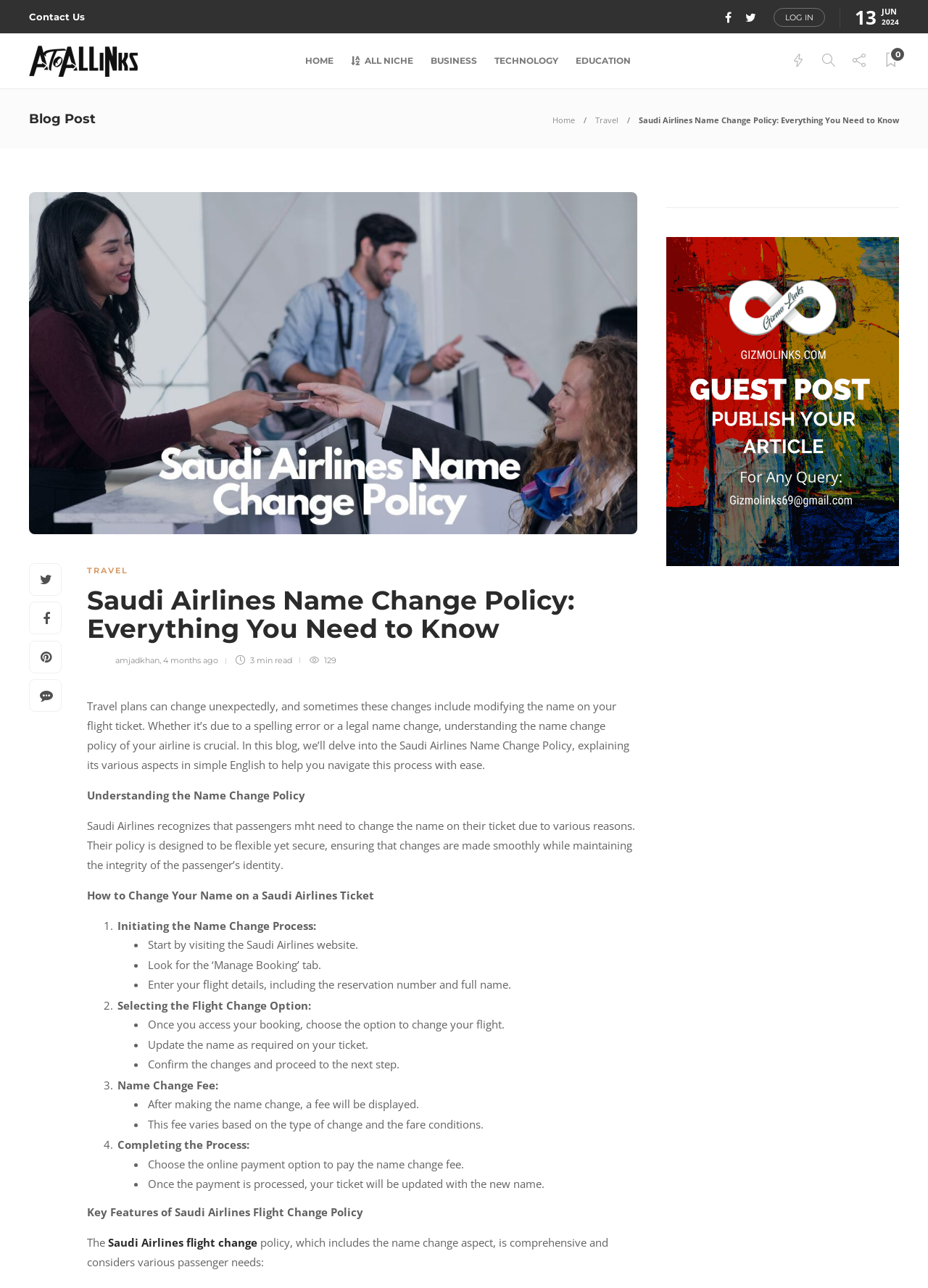Please determine the bounding box coordinates of the element to click on in order to accomplish the following task: "Click on 'Contact Us'". Ensure the coordinates are four float numbers ranging from 0 to 1, i.e., [left, top, right, bottom].

[0.031, 0.002, 0.091, 0.024]